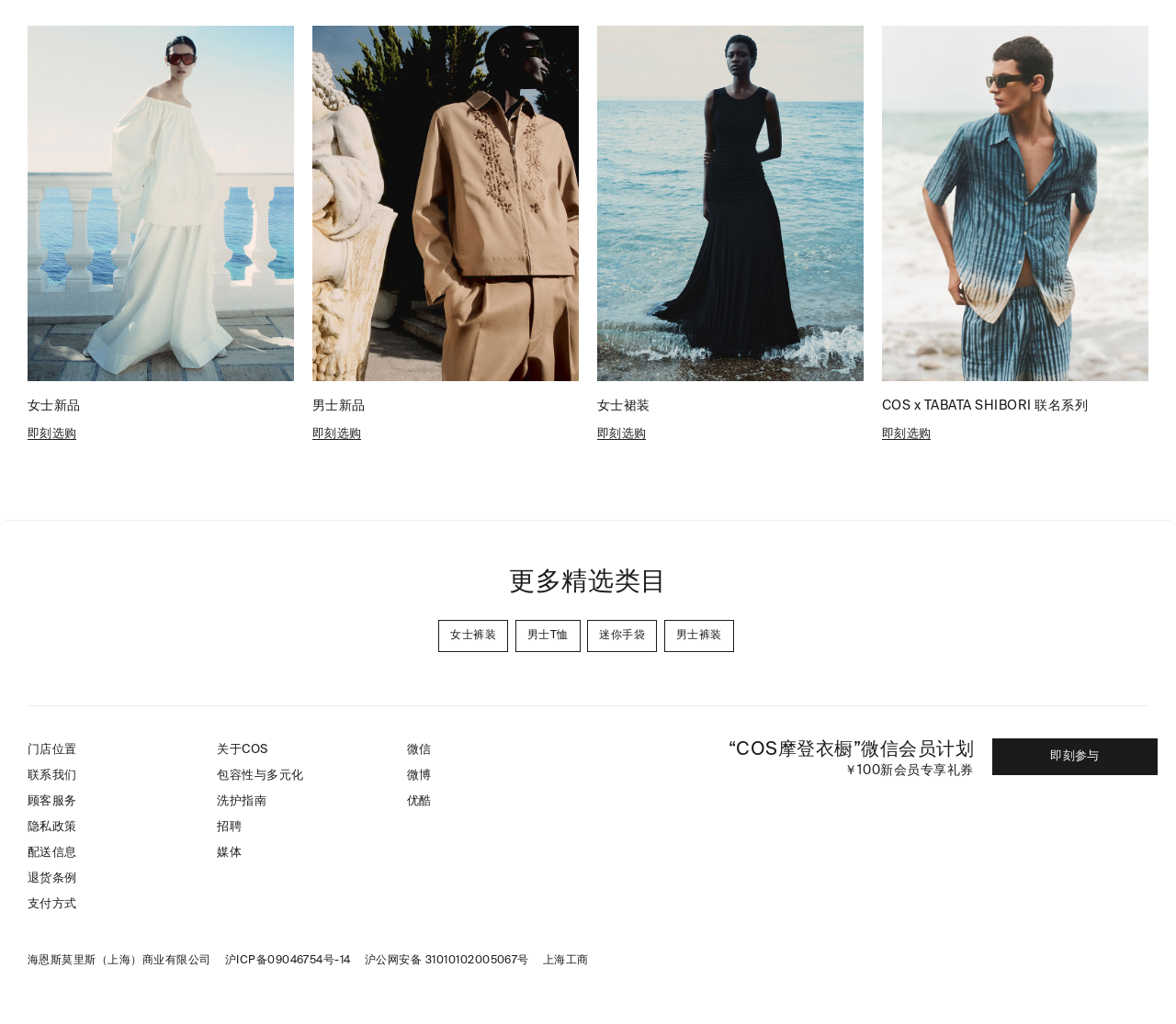Please give a short response to the question using one word or a phrase:
What is the name of the brand?

COS